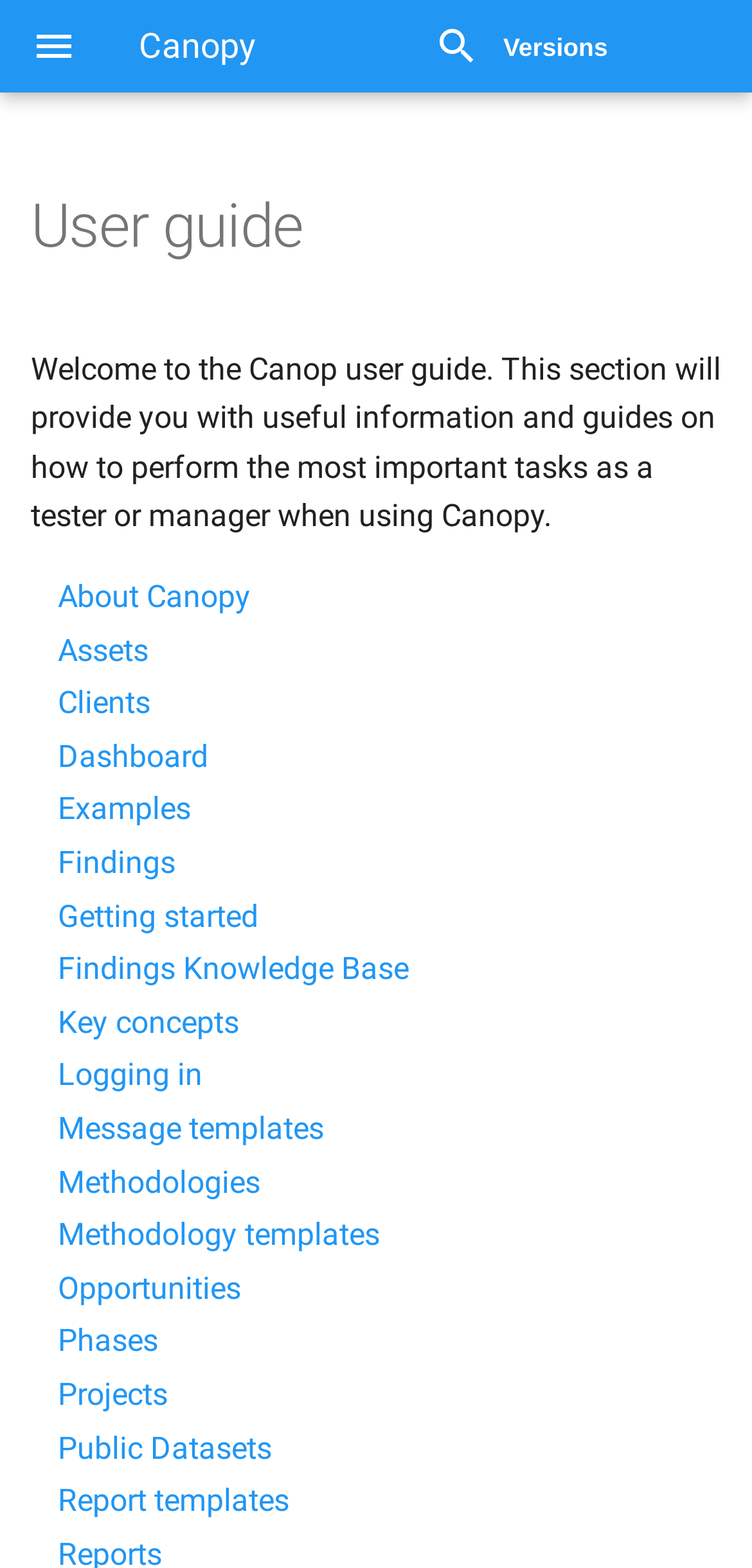Please indicate the bounding box coordinates of the element's region to be clicked to achieve the instruction: "Read about 'Key concepts'". Provide the coordinates as four float numbers between 0 and 1, i.e., [left, top, right, bottom].

[0.077, 0.64, 0.318, 0.663]